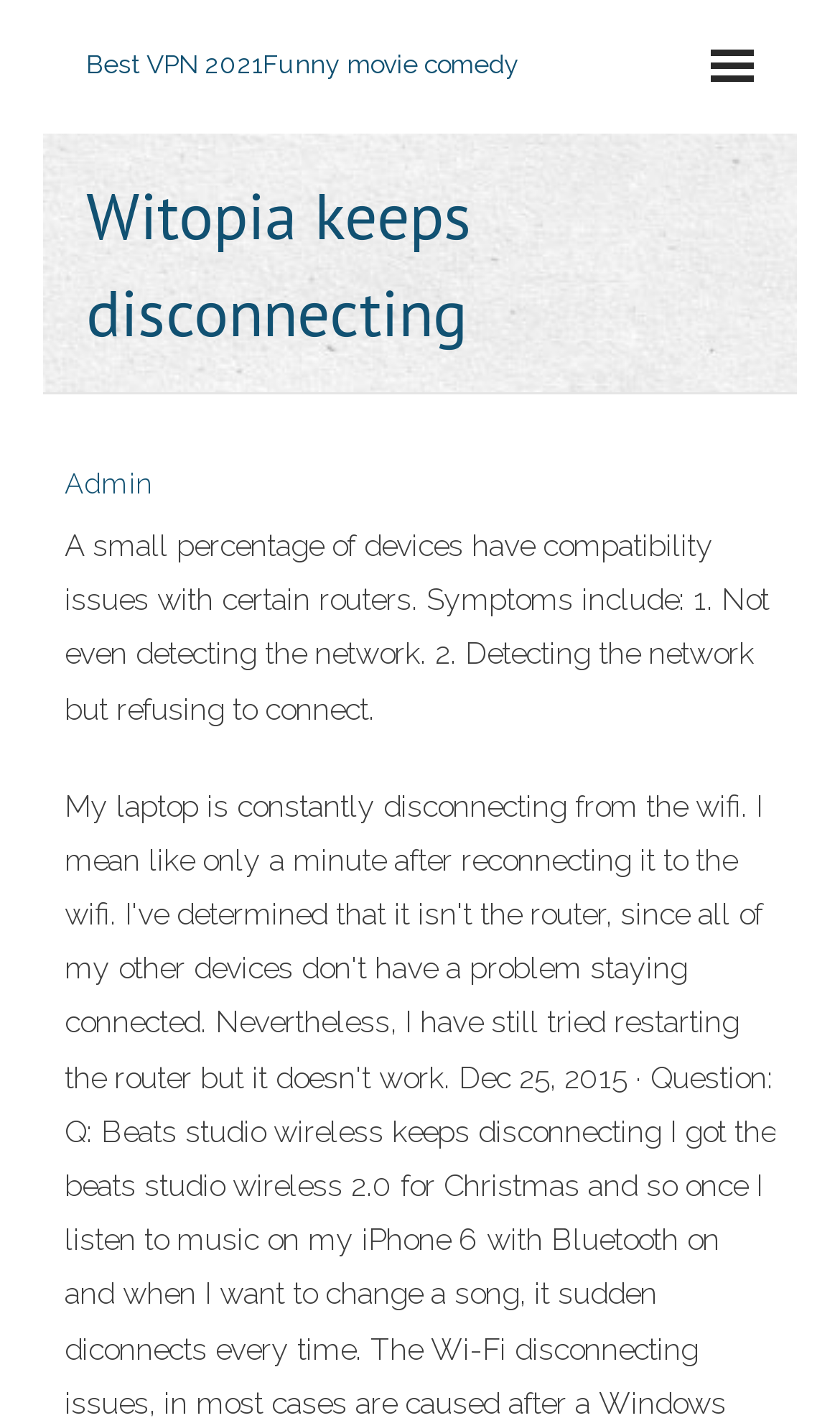From the image, can you give a detailed response to the question below:
What is the role of 'Admin'?

The link 'Admin' suggests that it is a login or access point for an administrator, likely responsible for managing the Witopia system or providing support to users experiencing disconnecting issues.